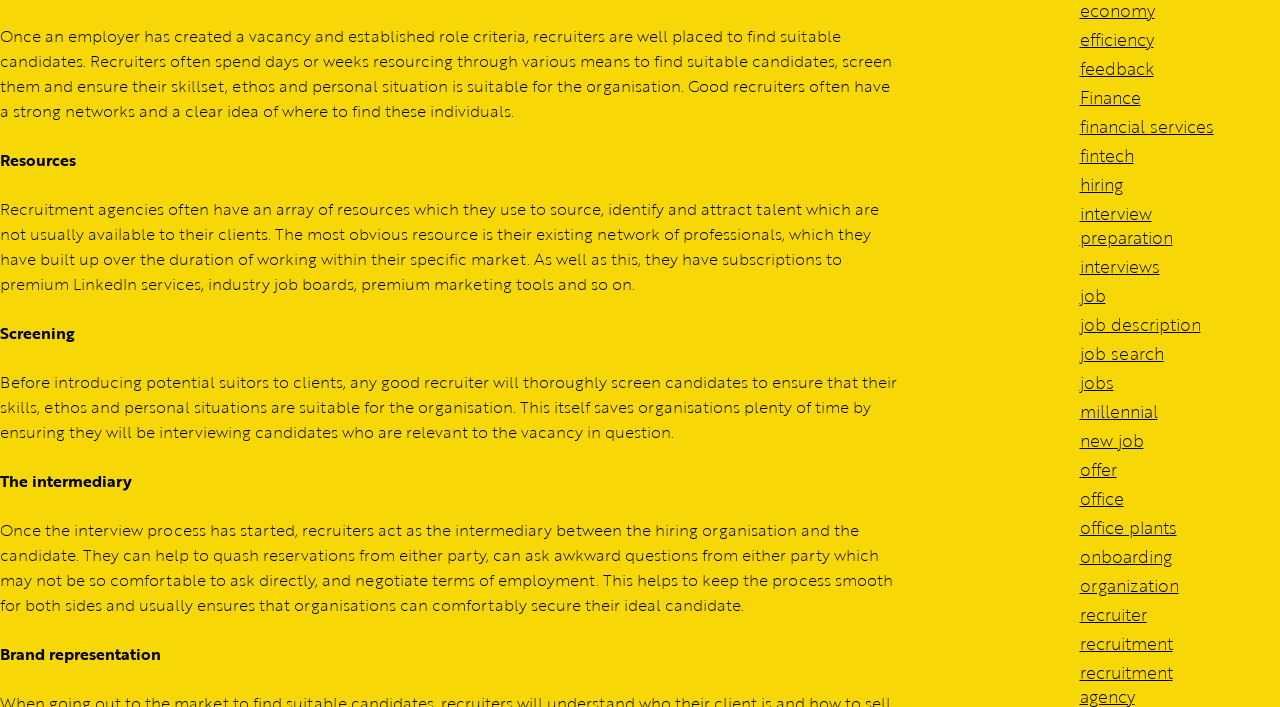Give a one-word or short phrase answer to this question: 
What is the main role of recruiters?

Find suitable candidates